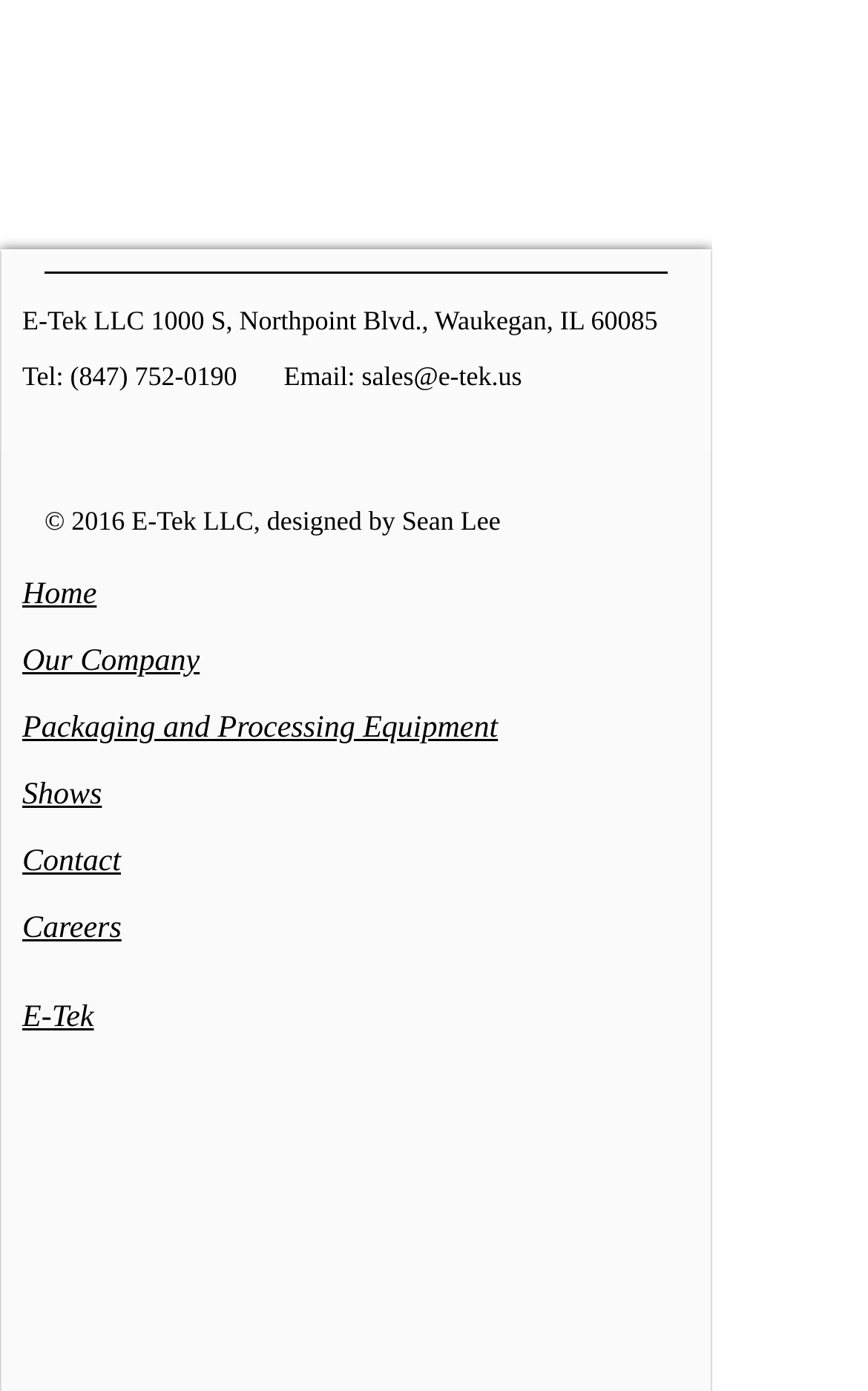Find the bounding box coordinates of the element's region that should be clicked in order to follow the given instruction: "Share this article on Twitter". The coordinates should consist of four float numbers between 0 and 1, i.e., [left, top, right, bottom].

None